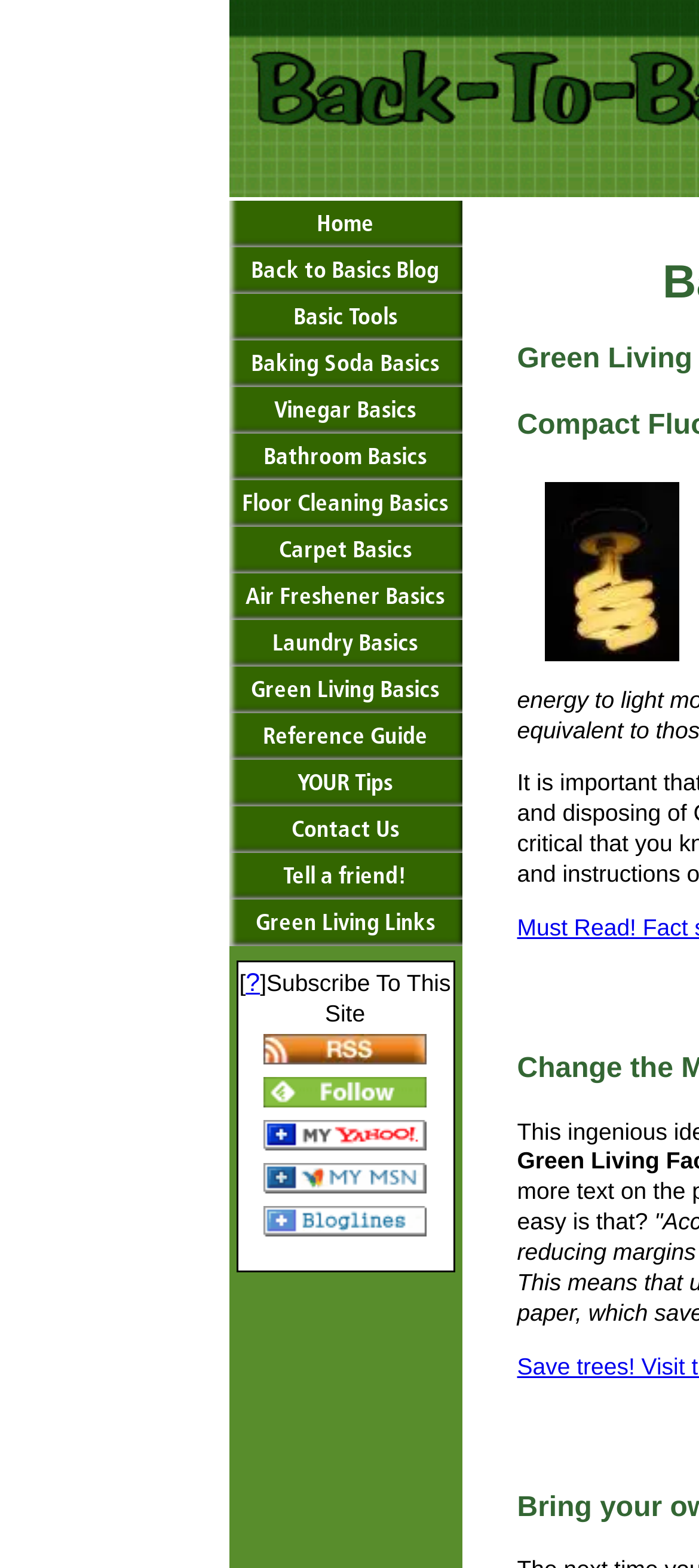Determine the bounding box coordinates for the area that needs to be clicked to fulfill this task: "Share on Facebook". The coordinates must be given as four float numbers between 0 and 1, i.e., [left, top, right, bottom].

None